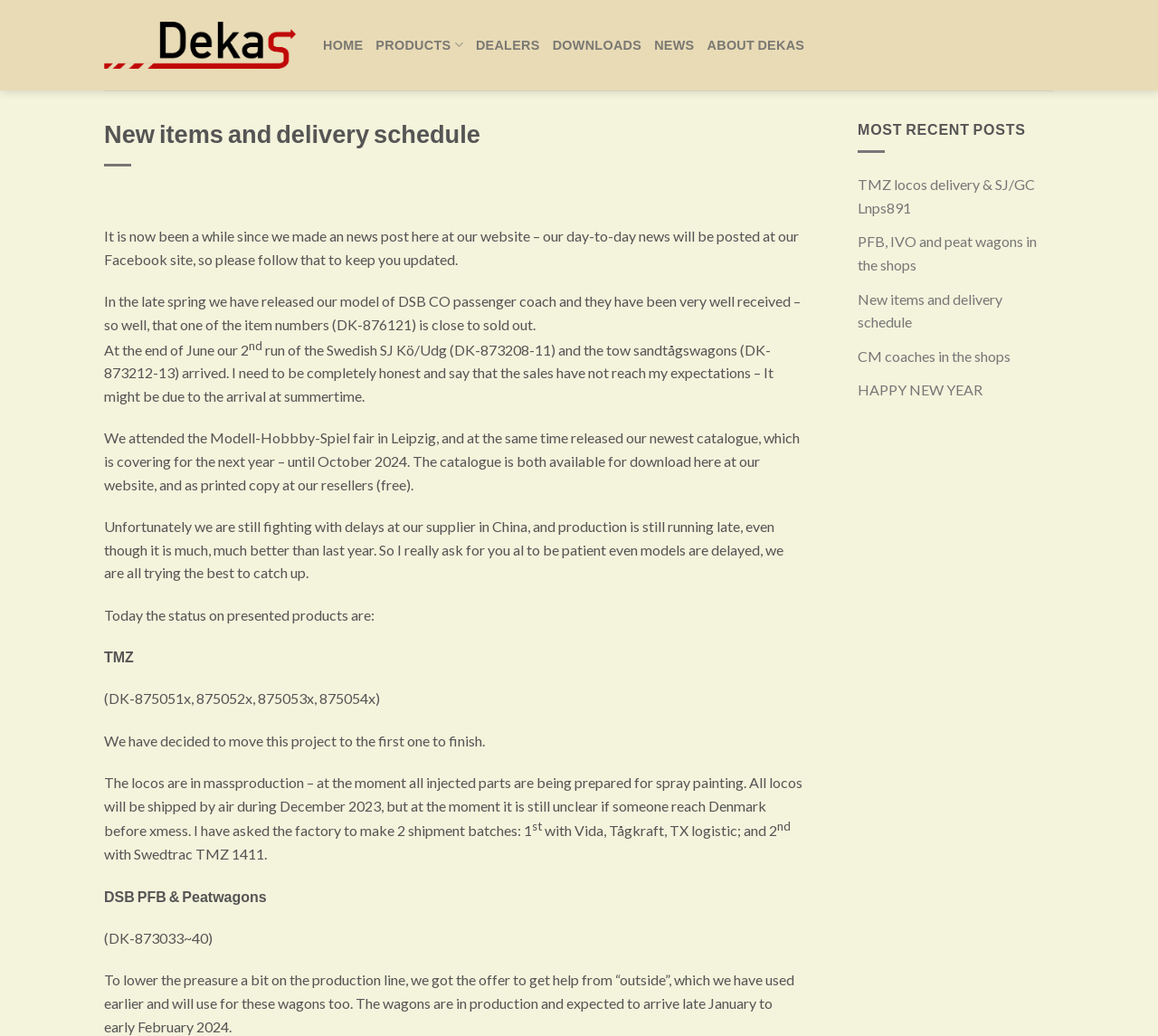What is the expected delivery date of DSB PFB & Peatwagons?
Using the details shown in the screenshot, provide a comprehensive answer to the question.

According to the webpage, the DSB PFB & Peatwagons are in production and expected to arrive late January to early February 2024.